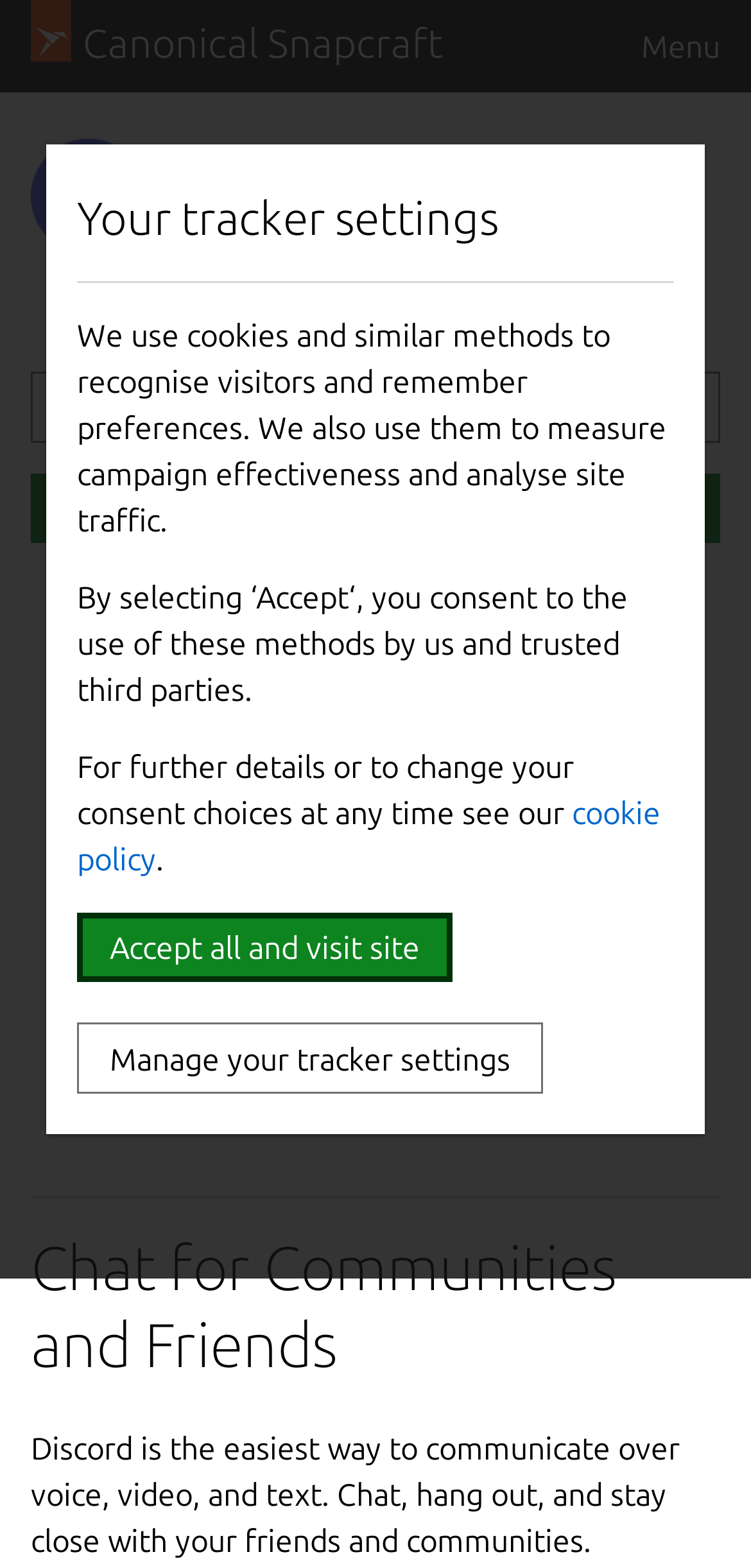Pinpoint the bounding box coordinates of the clickable element to carry out the following instruction: "View the Games category."

[0.236, 0.181, 0.362, 0.204]